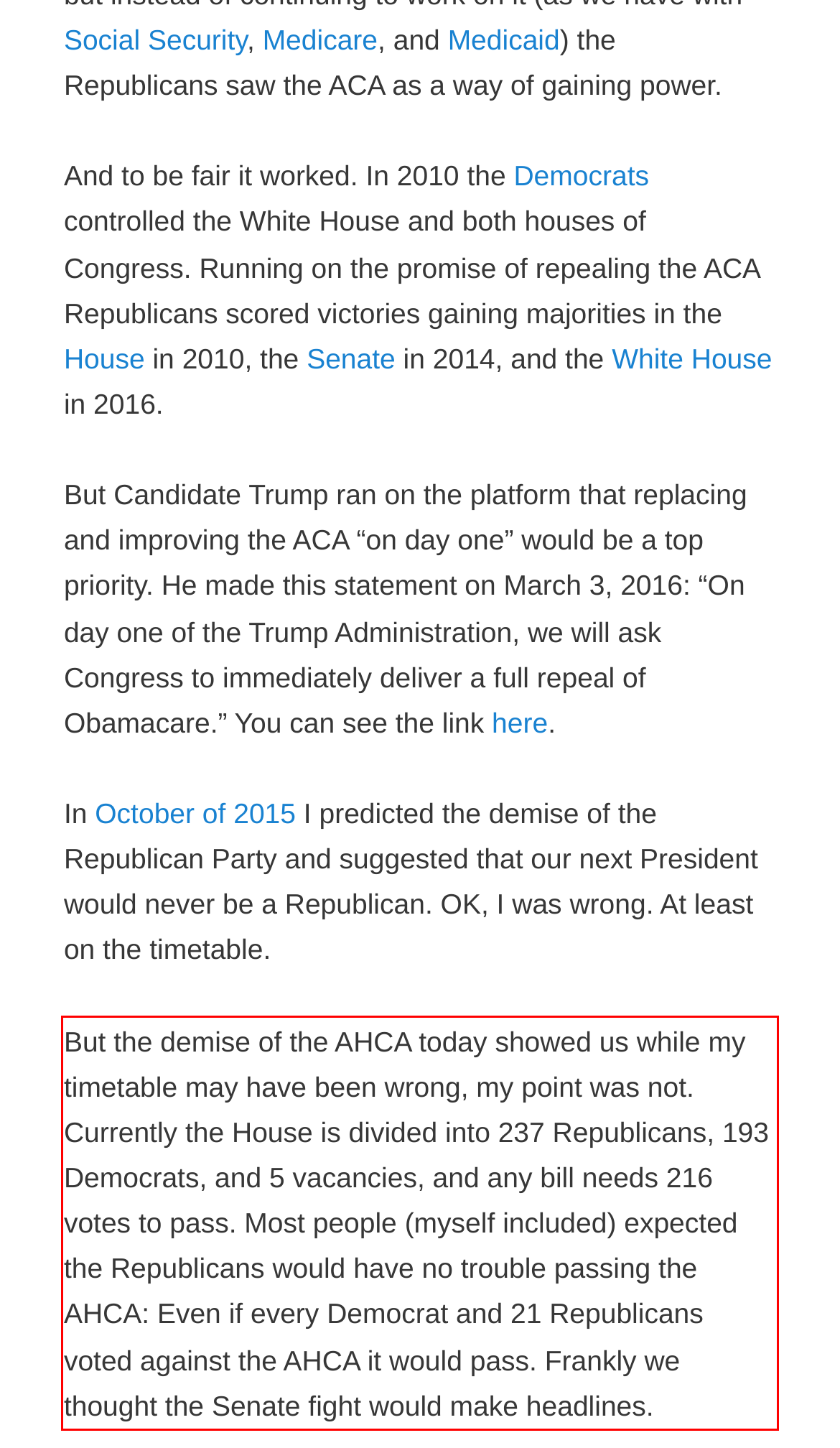Identify and transcribe the text content enclosed by the red bounding box in the given screenshot.

But the demise of the AHCA today showed us while my timetable may have been wrong, my point was not. Currently the House is divided into 237 Republicans, 193 Democrats, and 5 vacancies, and any bill needs 216 votes to pass. Most people (myself included) expected the Republicans would have no trouble passing the AHCA: Even if every Democrat and 21 Republicans voted against the AHCA it would pass. Frankly we thought the Senate fight would make headlines.